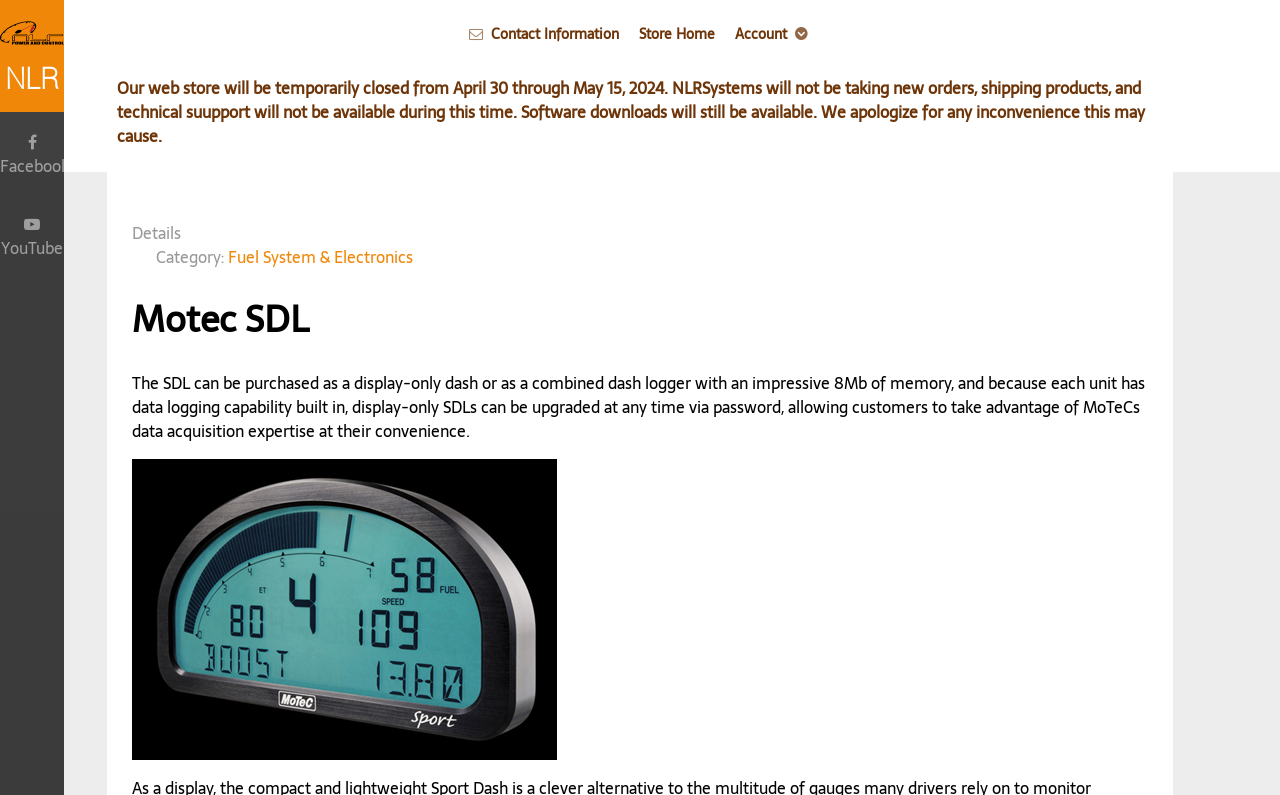Provide the bounding box coordinates for the UI element described in this sentence: "NLR". The coordinates should be four float values between 0 and 1, i.e., [left, top, right, bottom].

[0.0, 0.0, 0.05, 0.141]